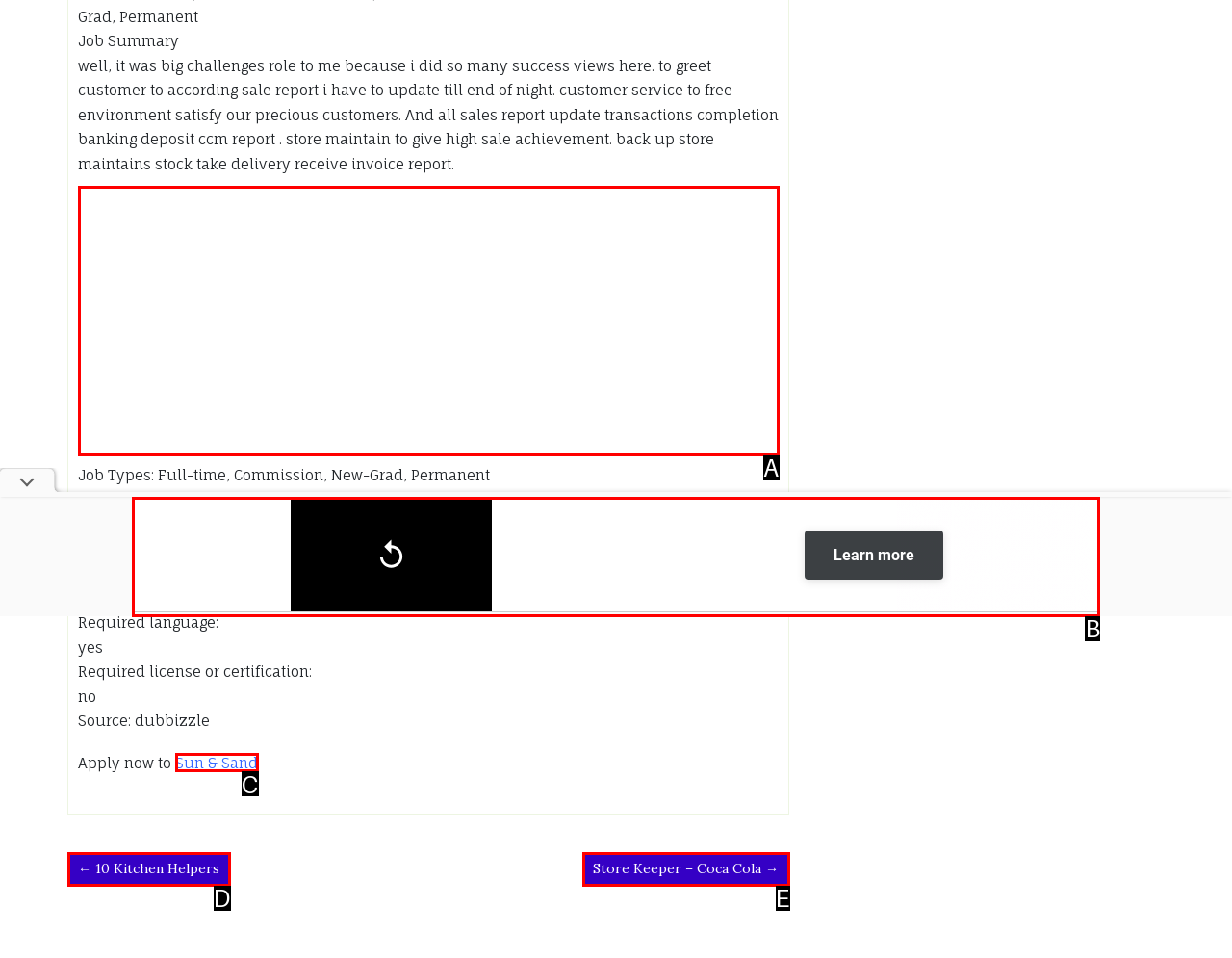Identify which HTML element matches the description: Sun & Sand
Provide your answer in the form of the letter of the correct option from the listed choices.

C